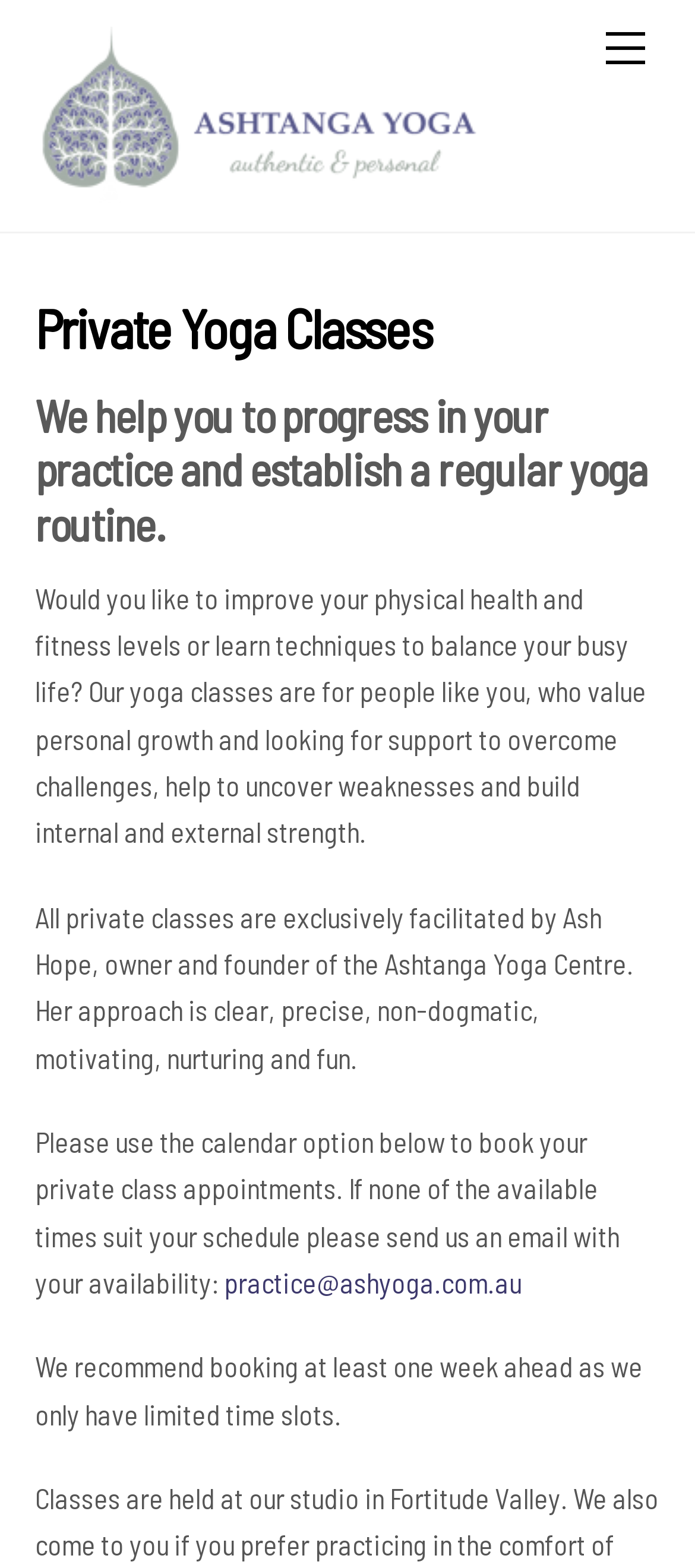Create an in-depth description of the webpage, covering main sections.

The webpage is about private yoga classes, specifically Ashtanga Yoga, and how they can help individuals progress in their practice and establish a regular yoga routine. 

At the top right corner, there is a "Menu" link. On the top left, there is a link to "Ashtanga Yoga" accompanied by an image with the same name. Below this, there are two headings: "Private Yoga Classes" and a longer one that explains the benefits of the classes. 

Following these headings, there are three paragraphs of text. The first paragraph describes the target audience for the yoga classes, including those who want to improve their physical health and fitness levels or learn techniques to balance their busy life. The second paragraph introduces Ash Hope, the owner and founder of the Ashtanga Yoga Centre, and describes her approach to teaching yoga. The third paragraph provides instructions on how to book a private class appointment using a calendar option or by sending an email. 

There is also a link to an email address, "practice@ashyoga.com.au", and a final sentence that recommends booking at least one week ahead due to limited time slots.